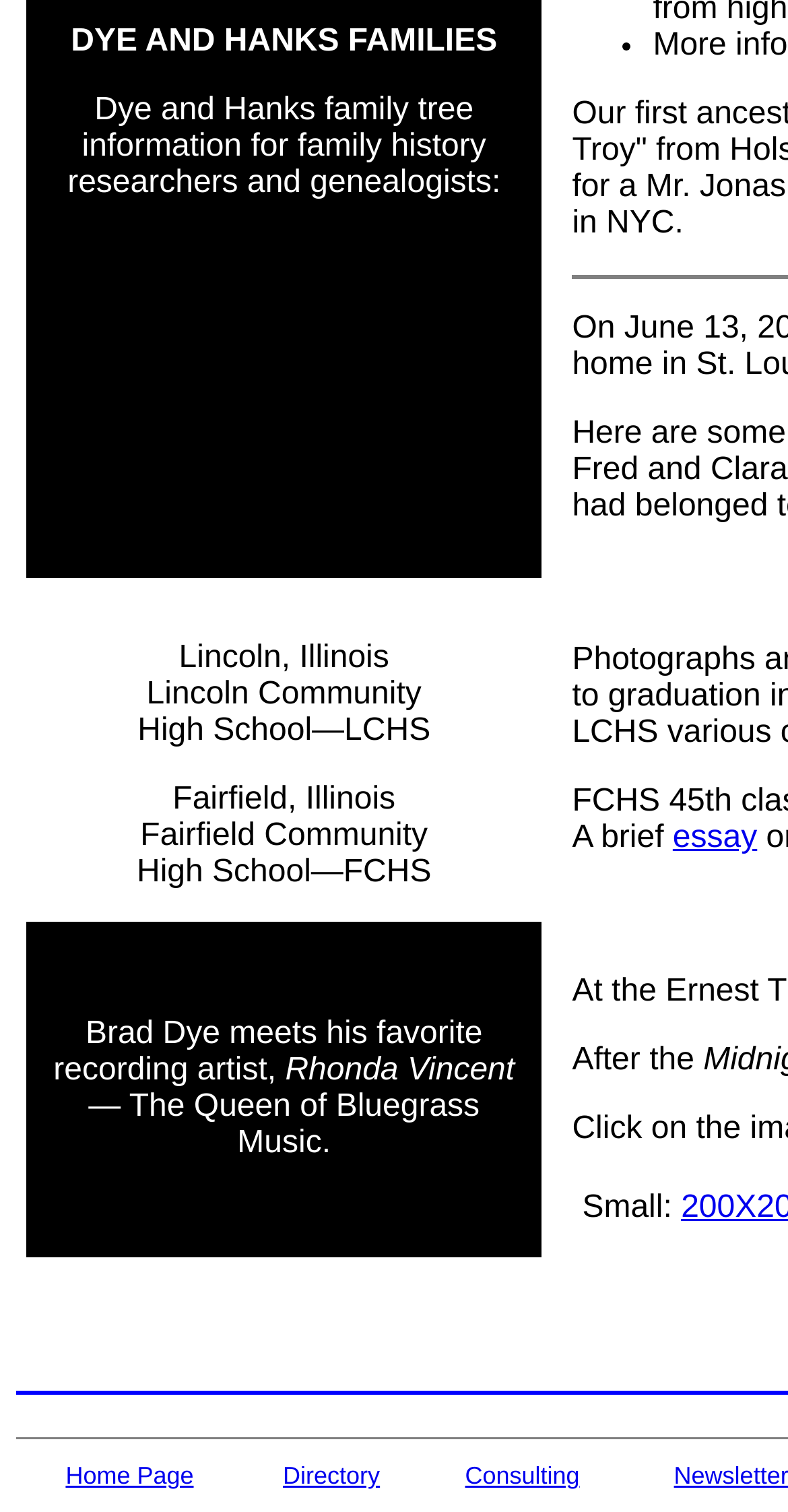Given the description Home Page, predict the bounding box coordinates of the UI element. Ensure the coordinates are in the format (top-left x, top-left y, bottom-right x, bottom-right y) and all values are between 0 and 1.

[0.083, 0.967, 0.246, 0.986]